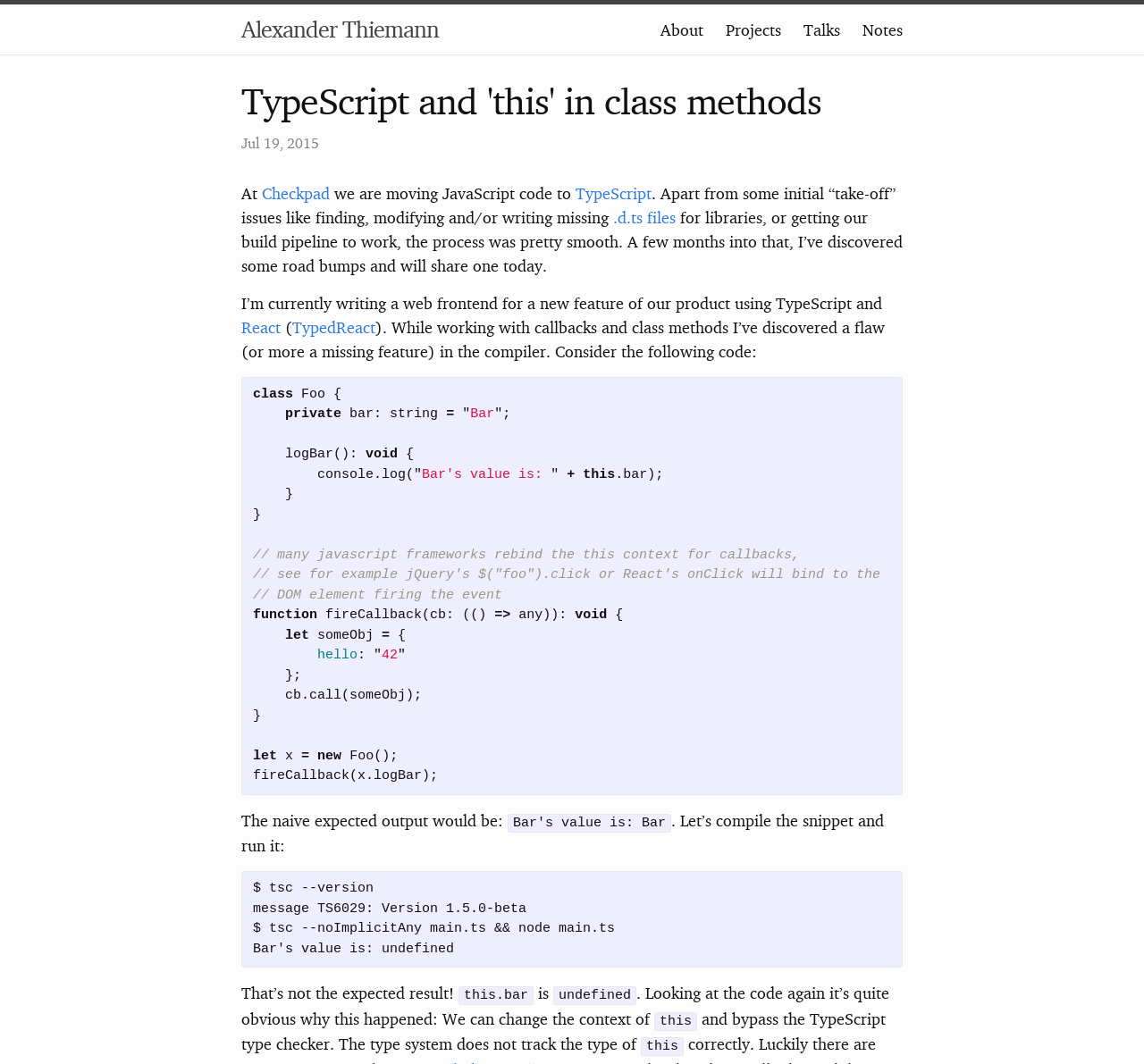Pinpoint the bounding box coordinates of the element to be clicked to execute the instruction: "Read the article about TypeScript and 'this' in class methods".

[0.211, 0.077, 0.789, 0.113]